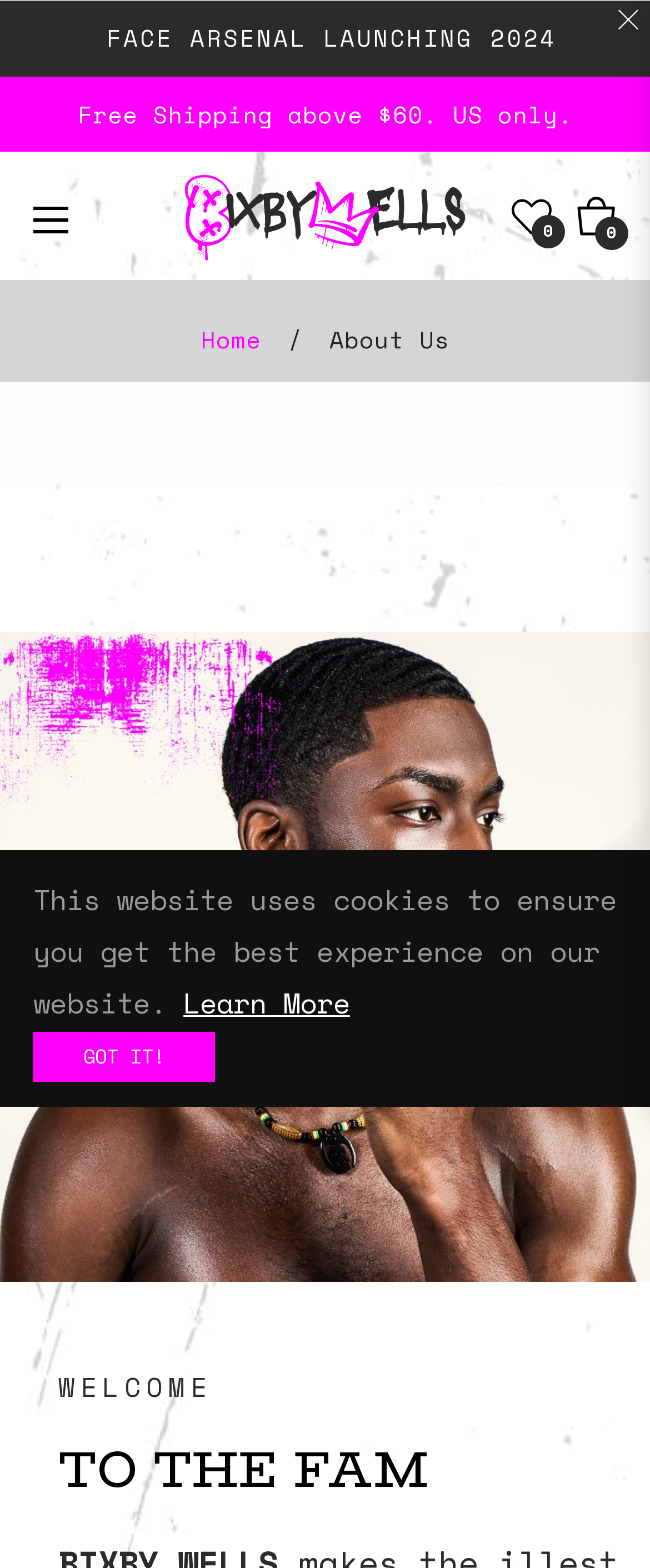Provide the bounding box coordinates of the HTML element described as: "alt="Bixby Wells Brand"". The bounding box coordinates should be four float numbers between 0 and 1, i.e., [left, top, right, bottom].

[0.282, 0.108, 0.718, 0.168]